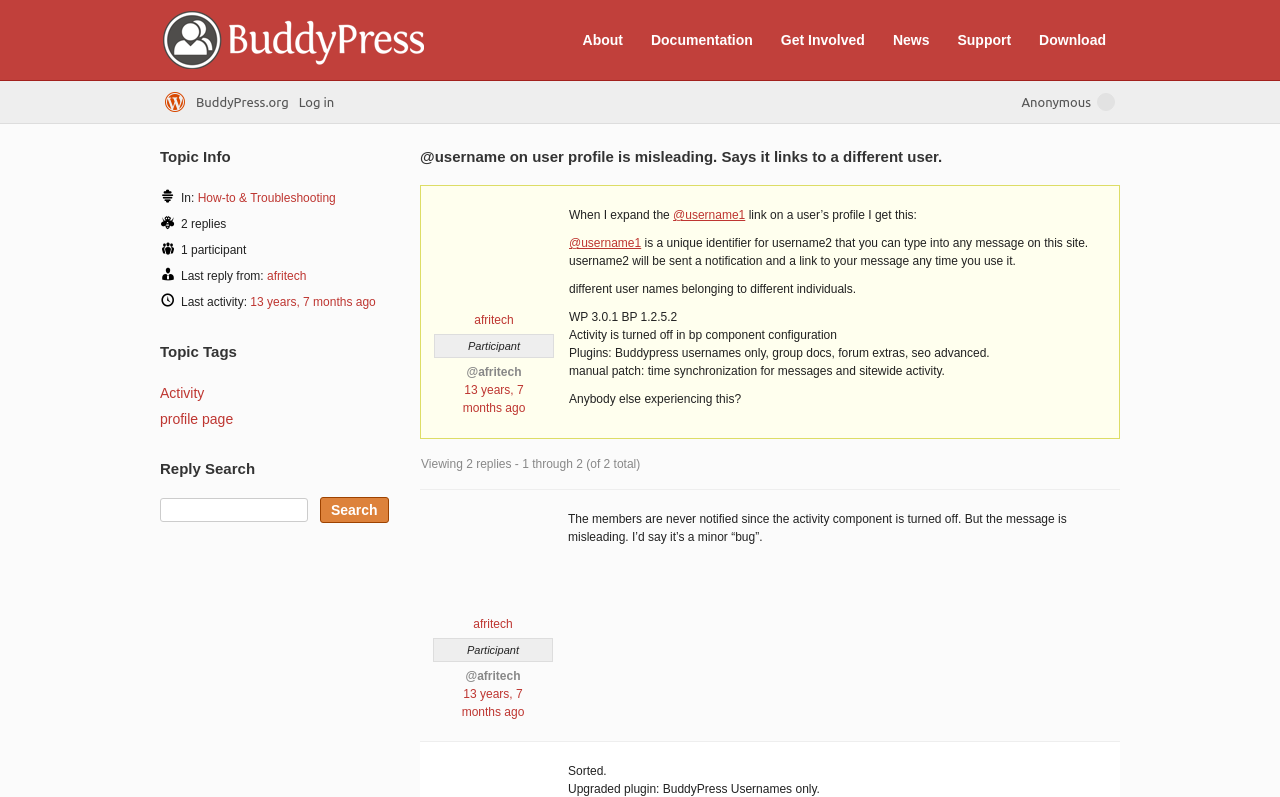What is the topic of this discussion?
Provide a well-explained and detailed answer to the question.

I determined the topic of this discussion by looking at the heading element with the text '@username on user profile is misleading. Says it links to a different user.' which is a prominent element on the webpage.